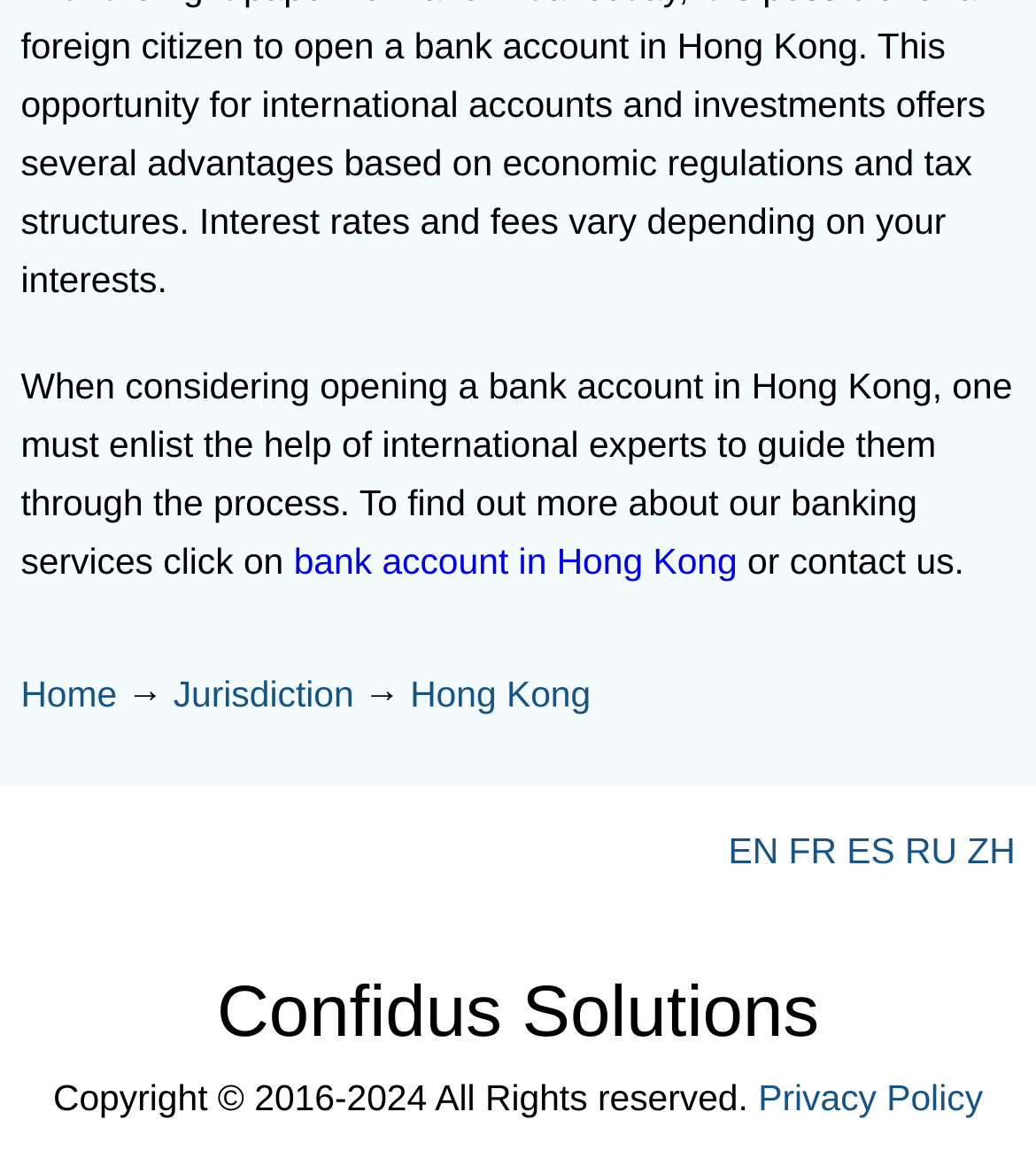Give a one-word or one-phrase response to the question:
What year was the copyright established?

2016